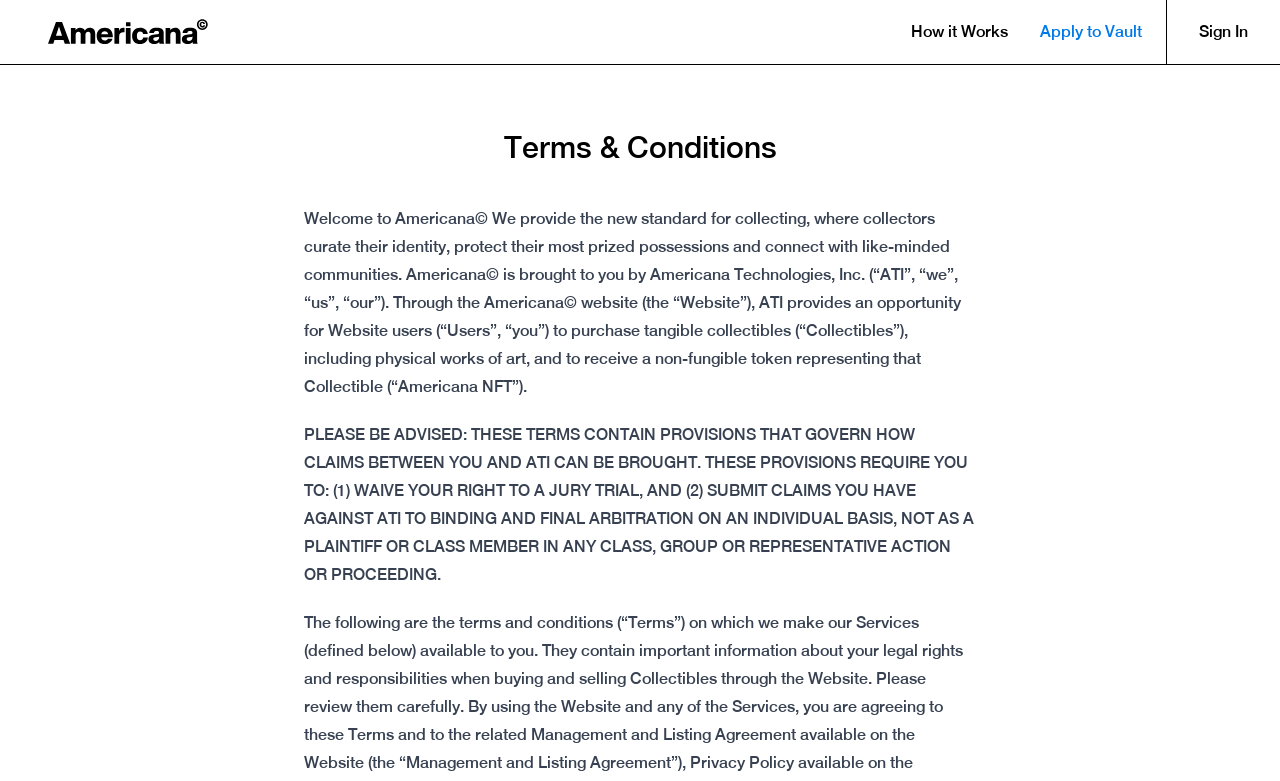Can you extract the primary headline text from the webpage?

Terms & Conditions